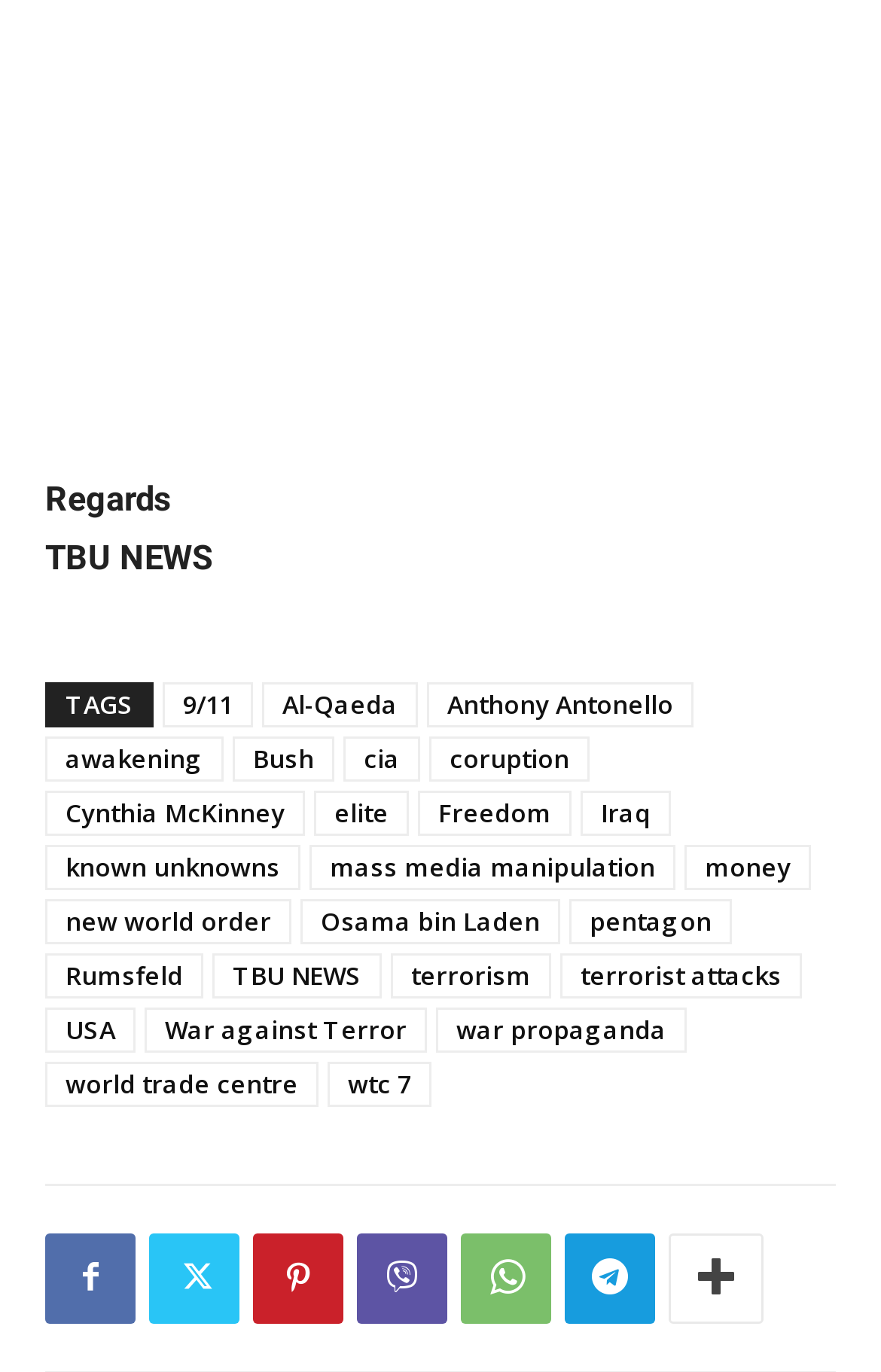Answer the question in one word or a short phrase:
What is the purpose of the 'TAGS' section?

Categorization